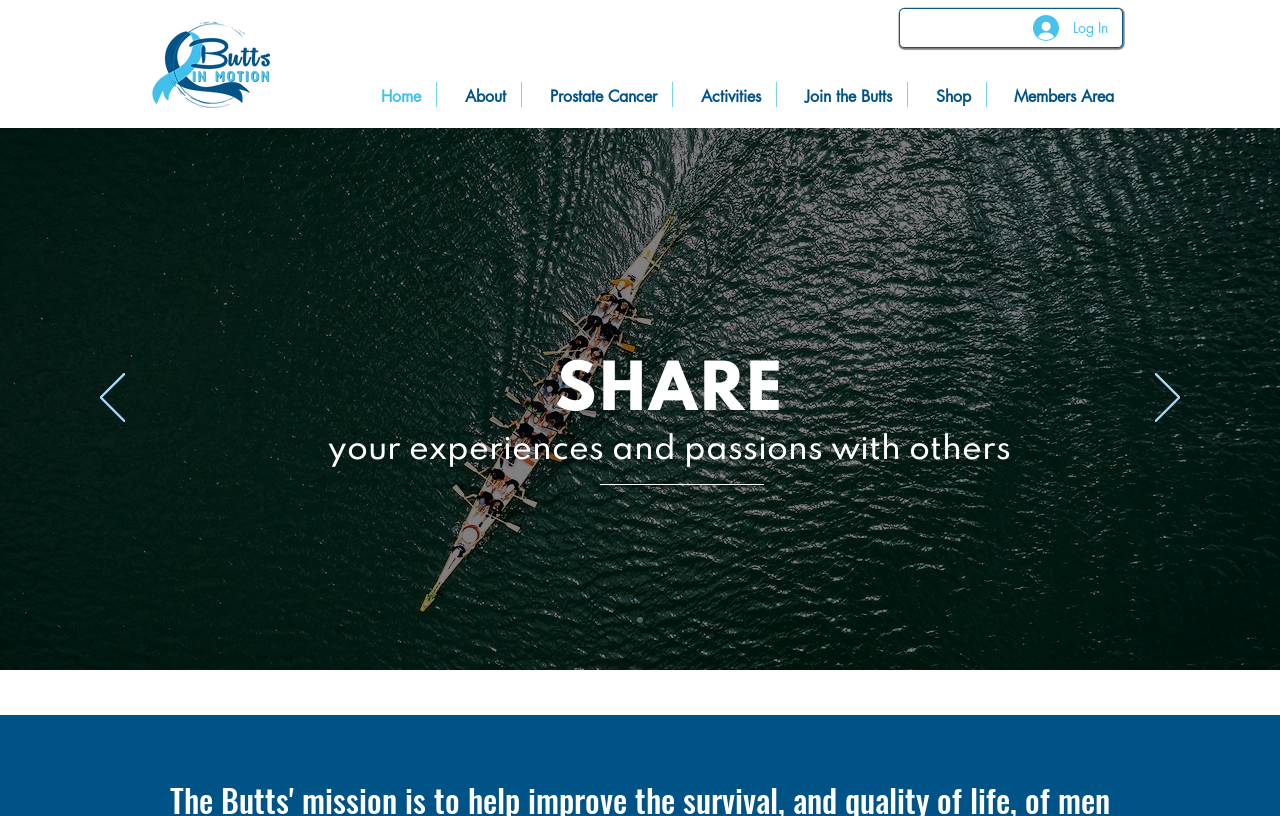Reply to the question with a single word or phrase:
What is the name of the initiative?

Butts in Motion